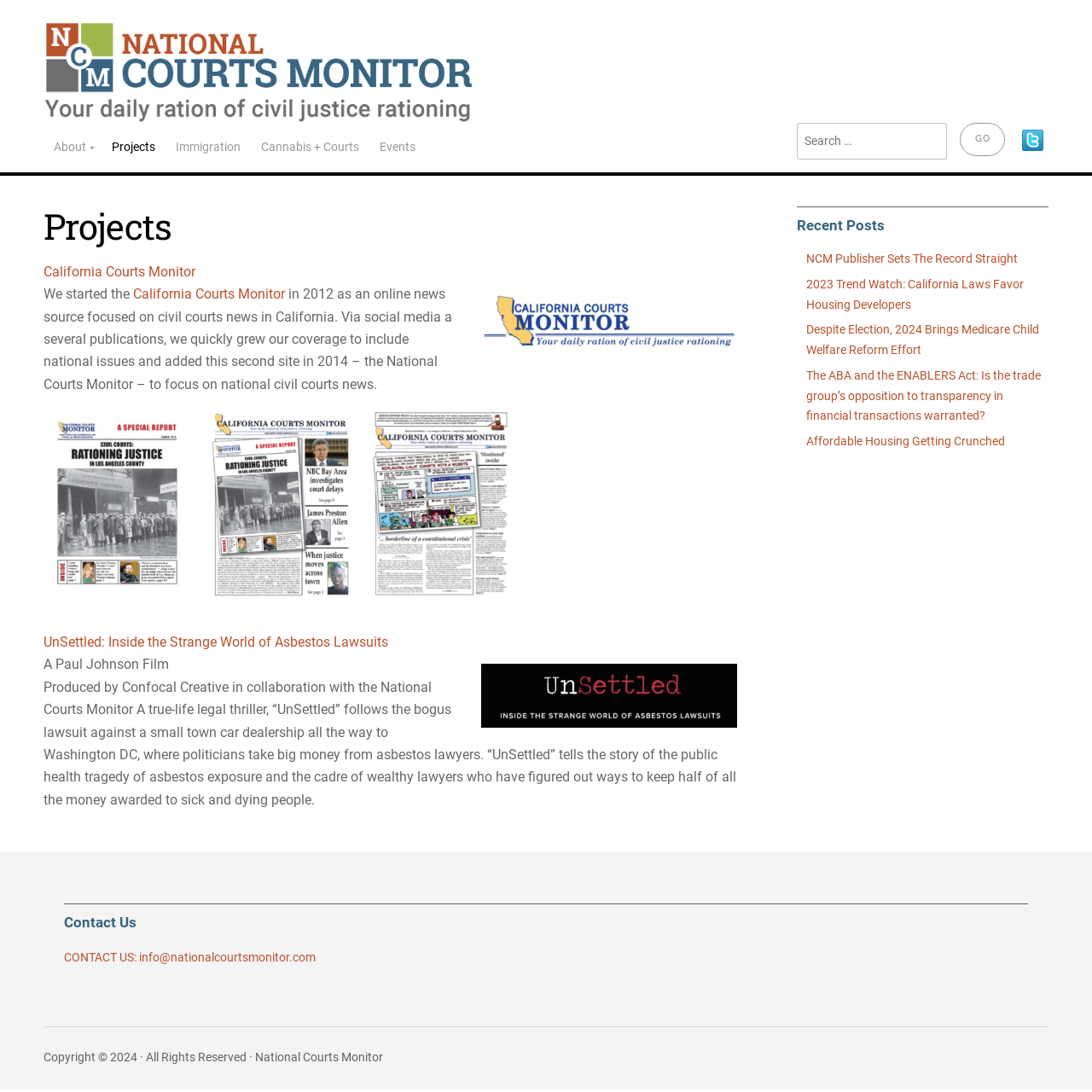Provide a thorough description of the webpage's content and layout.

The webpage is titled "Projects – National Courts Monitor" and has a prominent logo at the top left corner, which is also a link to the National Courts Monitor website. Next to the logo is a search bar with a textbox and a "Go" button. 

On the top navigation menu, there are five links: "About", "Projects", "Immigration", "Cannabis + Courts", and "Events". 

Below the navigation menu, there is a heading that reads "Projects" and an article that describes the California Courts Monitor, which was started in 2012 as an online news source focused on civil courts news in California. The article also mentions that the website quickly grew its coverage to include national issues and added a second site, the National Courts Monitor, in 2014 to focus on national civil courts news.

On the right side of the page, there is a section titled "Recent Posts" that lists five news articles with links, including "NCM Publisher Sets The Record Straight", "2023 Trend Watch: California Laws Favor Housing Developers", and others.

At the bottom of the page, there is a section titled "Contact Us" with a link to contact the National Courts Monitor via email. The webpage also has a copyright notice at the very bottom.

There are two images on the page: one is the National Courts Monitor logo, and the other is an image with no description.